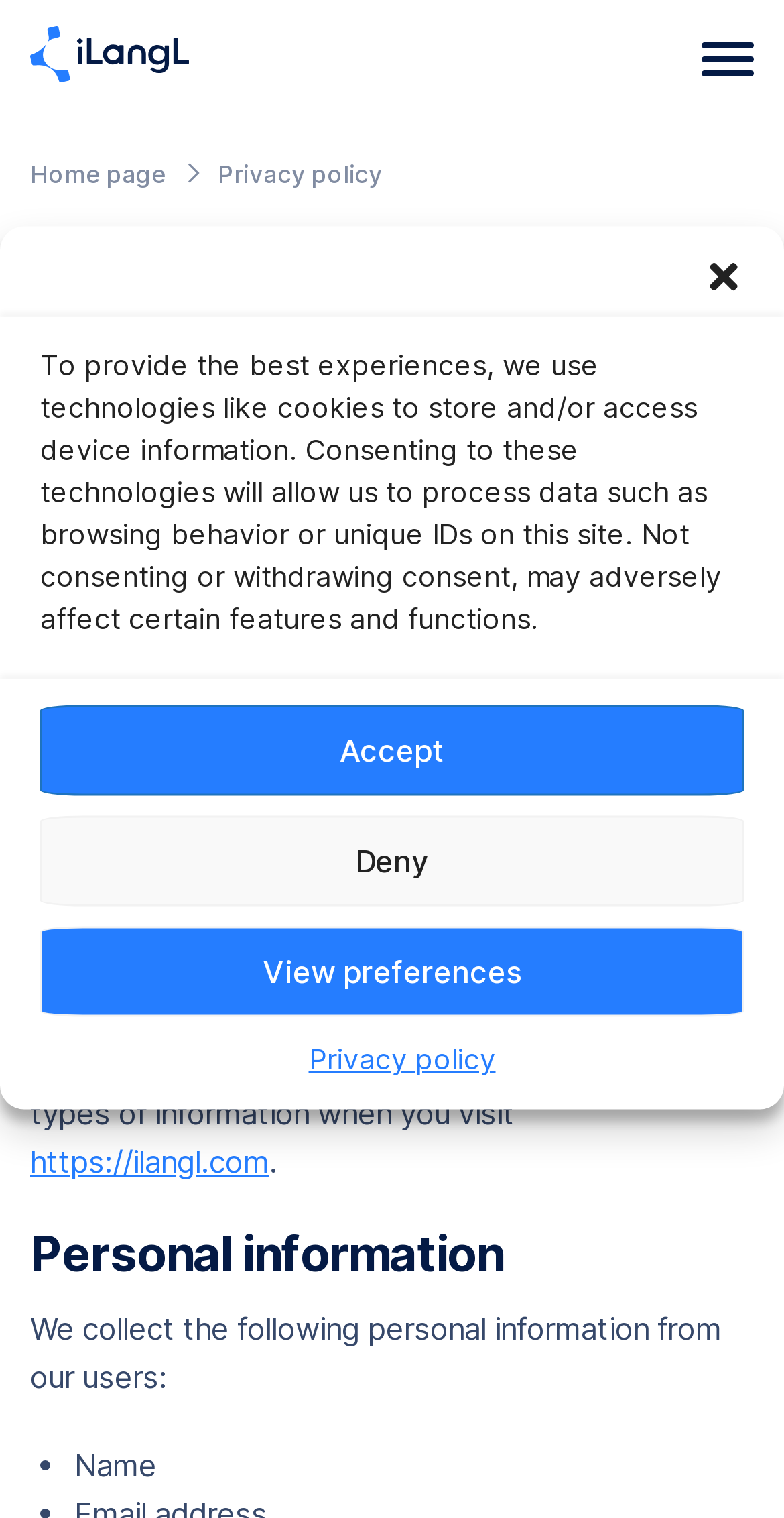Determine the bounding box coordinates of the clickable region to carry out the instruction: "View privacy policy".

[0.394, 0.683, 0.632, 0.711]